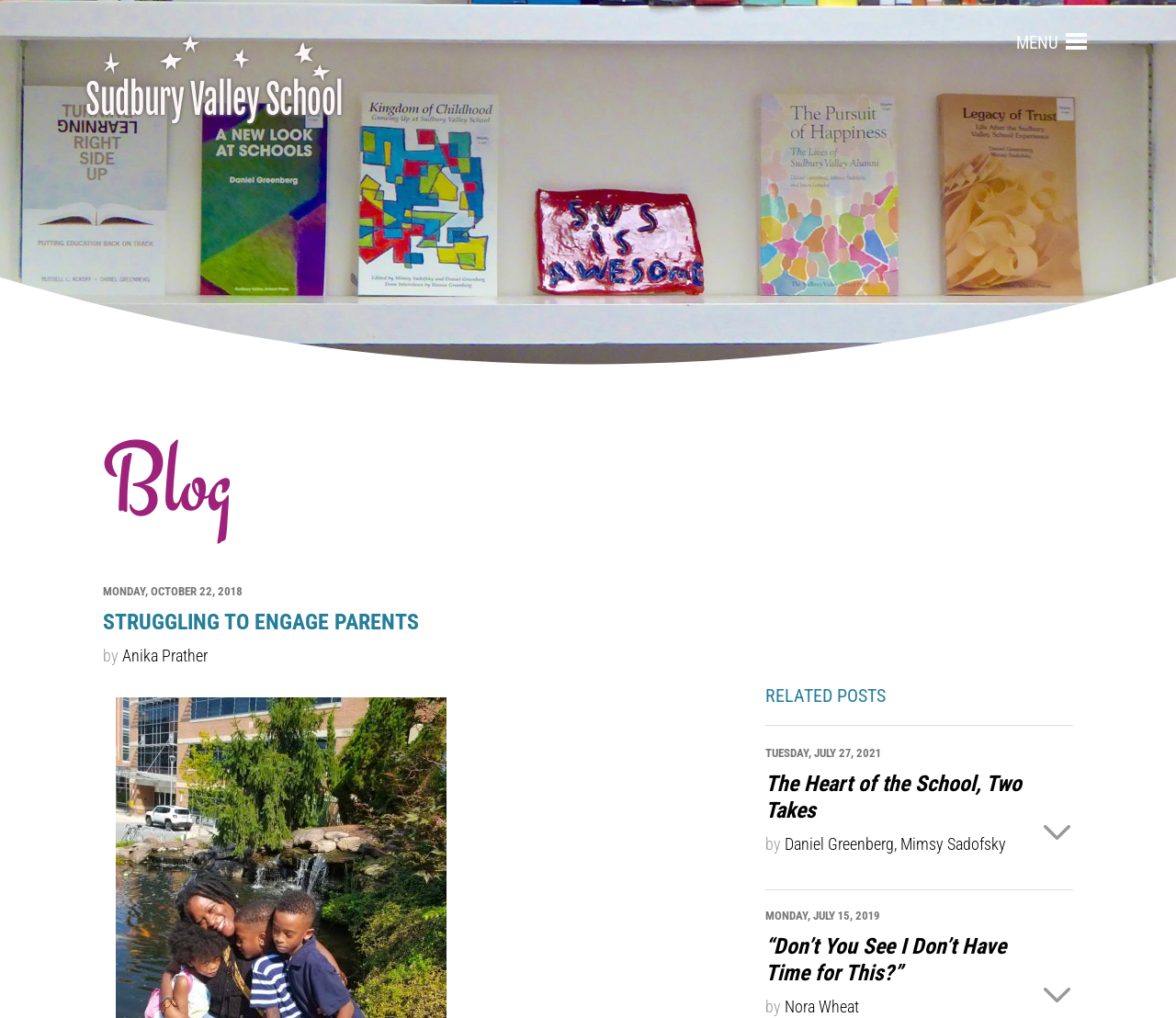What is the navigation item next to 'Home'?
Using the visual information, answer the question in a single word or phrase.

Blog